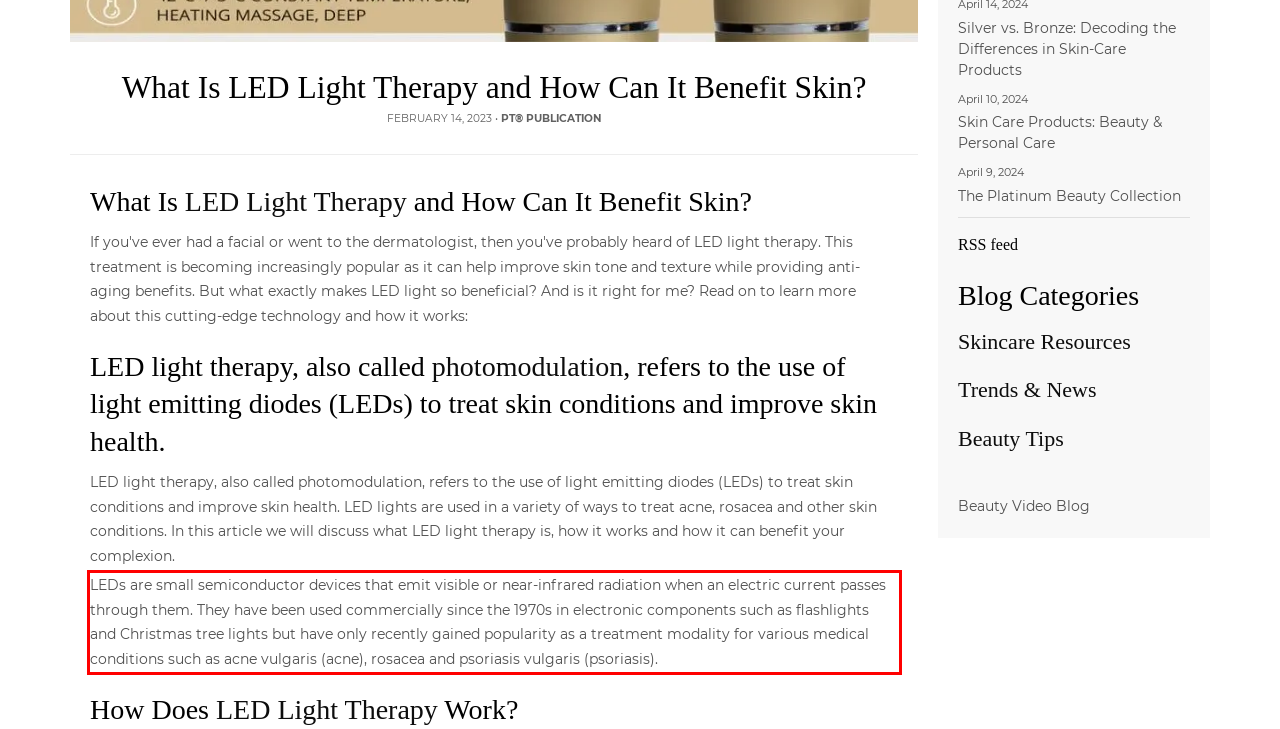You are given a webpage screenshot with a red bounding box around a UI element. Extract and generate the text inside this red bounding box.

LEDs are small semiconductor devices that emit visible or near-infrared radiation when an electric current passes through them. They have been used commercially since the 1970s in electronic components such as flashlights and Christmas tree lights but have only recently gained popularity as a treatment modality for various medical conditions such as acne vulgaris (acne), rosacea and psoriasis vulgaris (psoriasis).